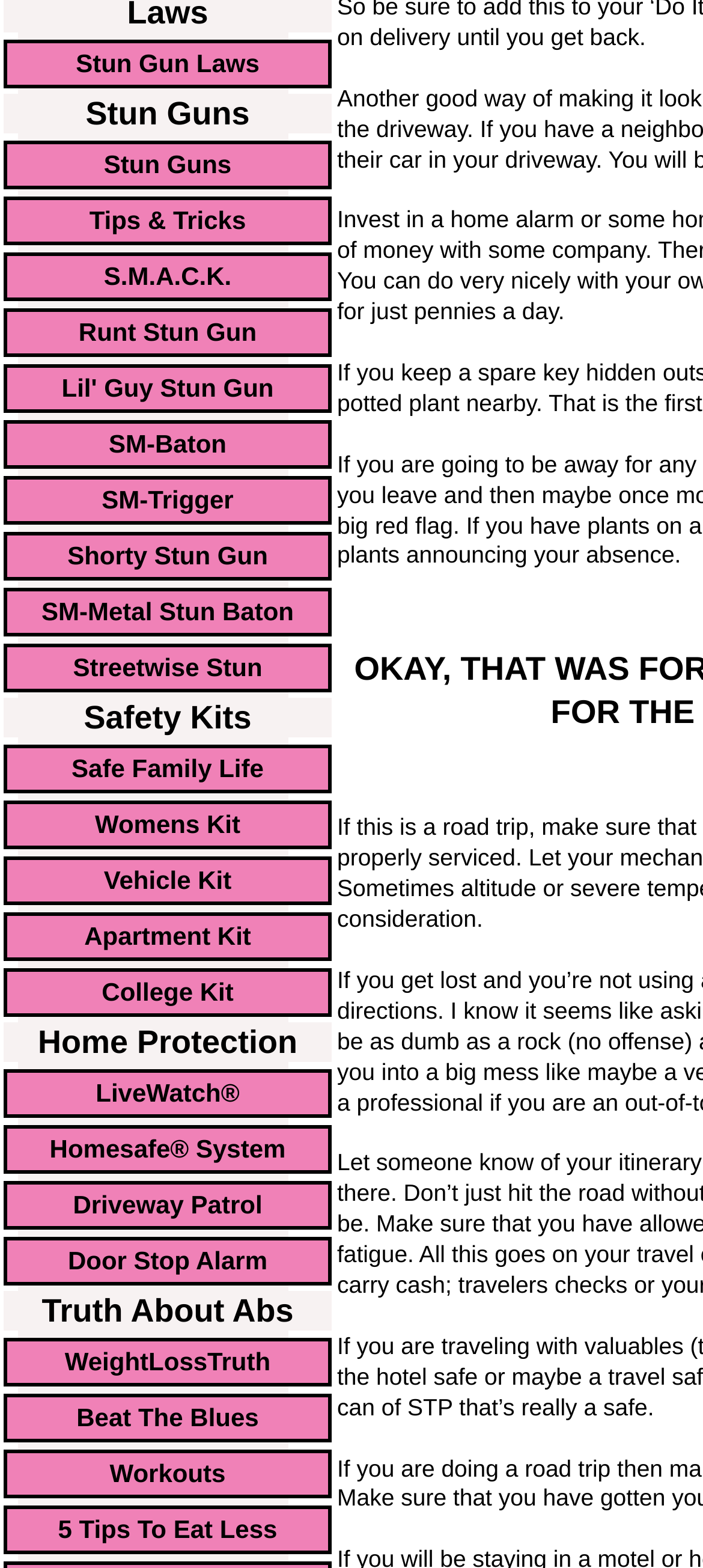Answer the question using only a single word or phrase: 
What is the first stun gun model listed?

Runt Stun Gun